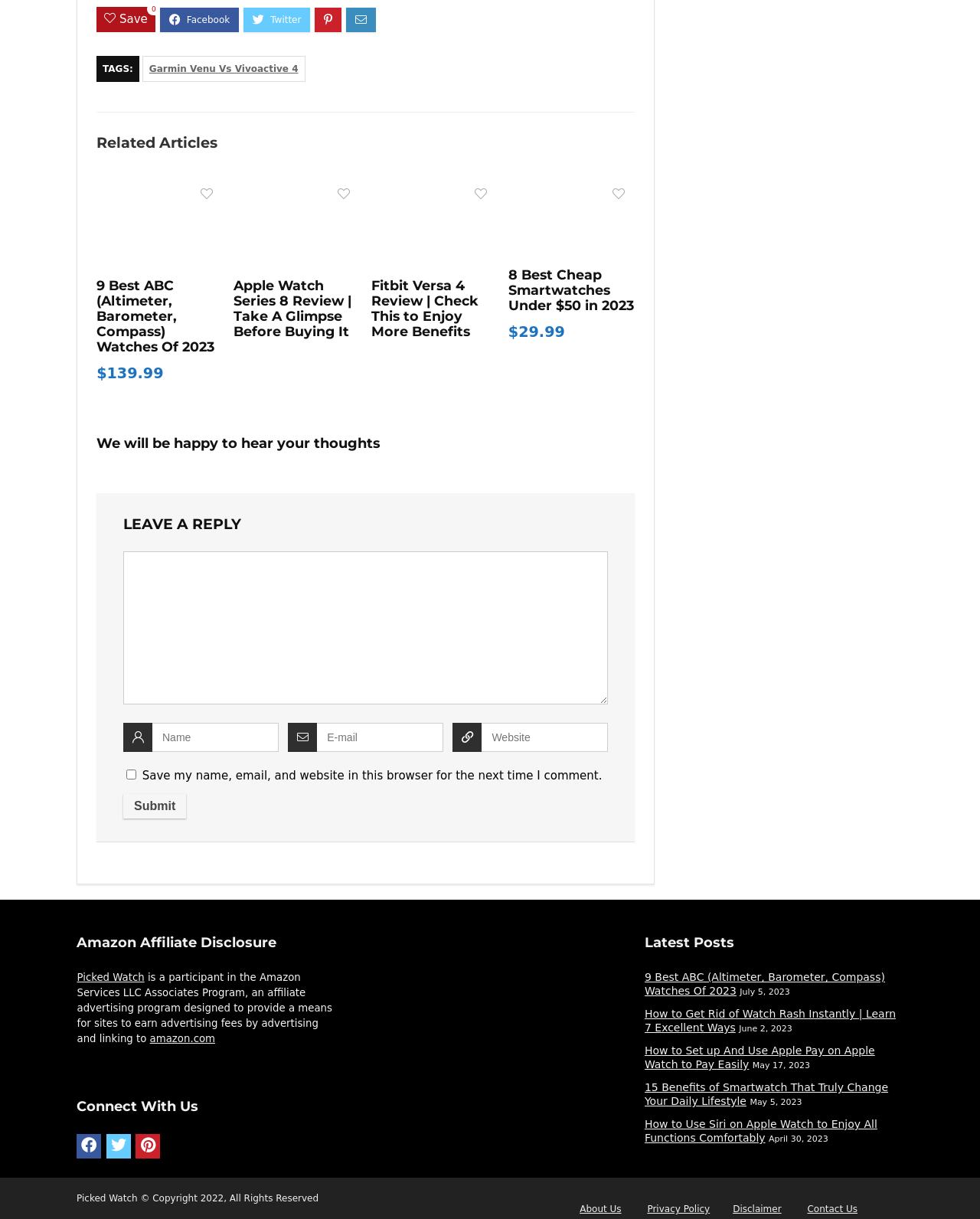Please determine the bounding box coordinates of the element's region to click in order to carry out the following instruction: "Read the article '9 Best ABC (Altimeter, Barometer, Compass) Watches Of 2023'". The coordinates should be four float numbers between 0 and 1, i.e., [left, top, right, bottom].

[0.099, 0.228, 0.227, 0.291]